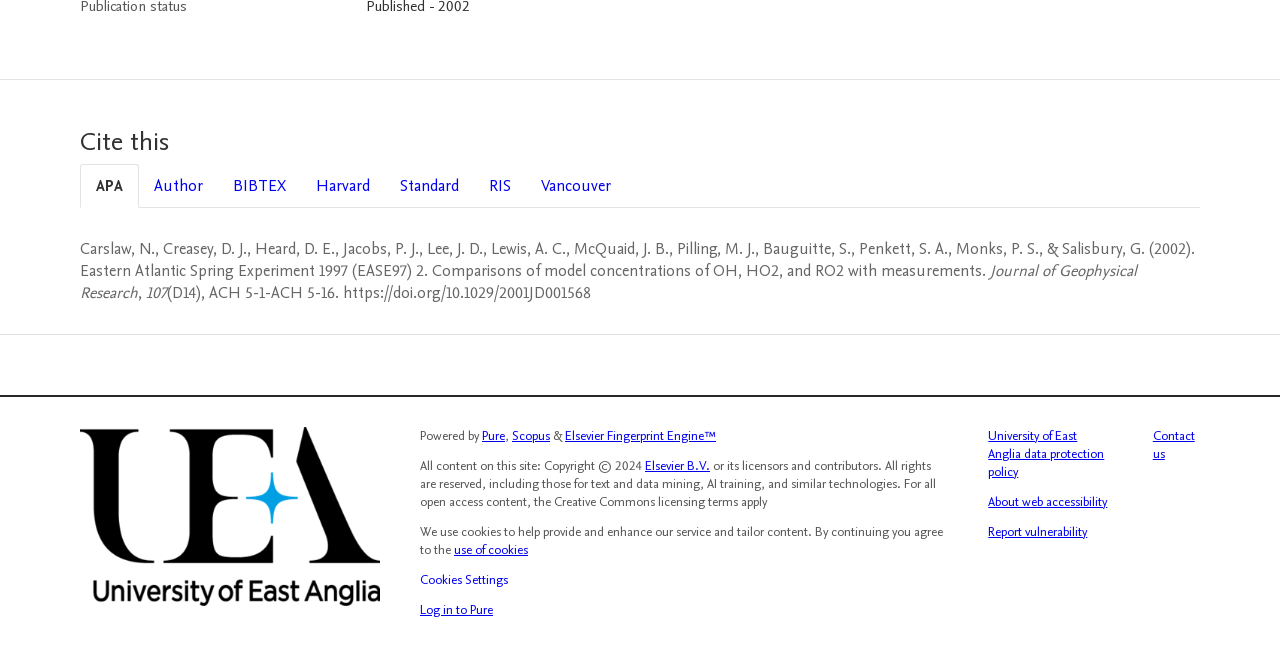Find and specify the bounding box coordinates that correspond to the clickable region for the instruction: "Click the Cookies Settings button".

[0.328, 0.866, 0.397, 0.89]